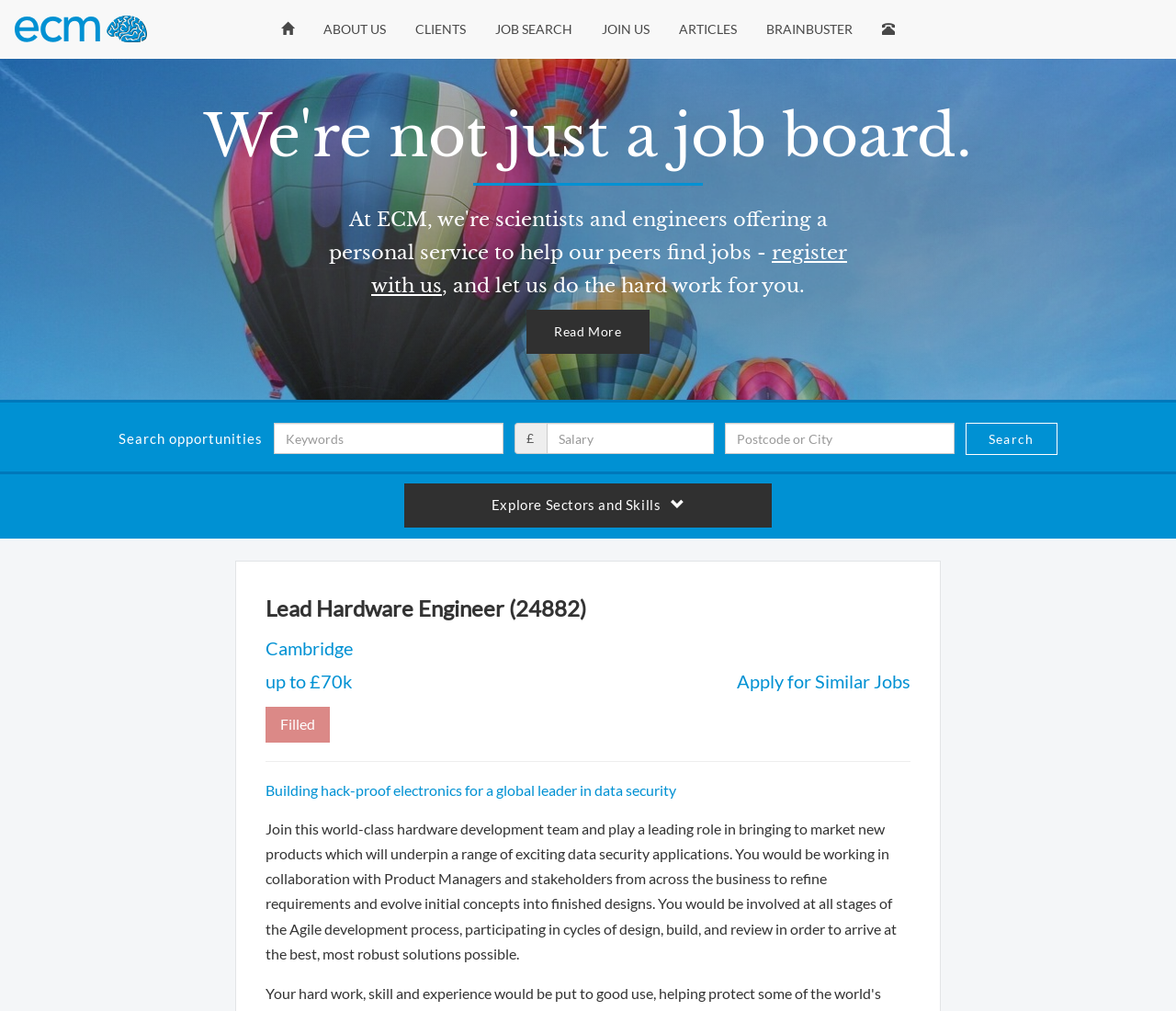What is the location of the job?
Please provide a single word or phrase as your answer based on the image.

Cambridge